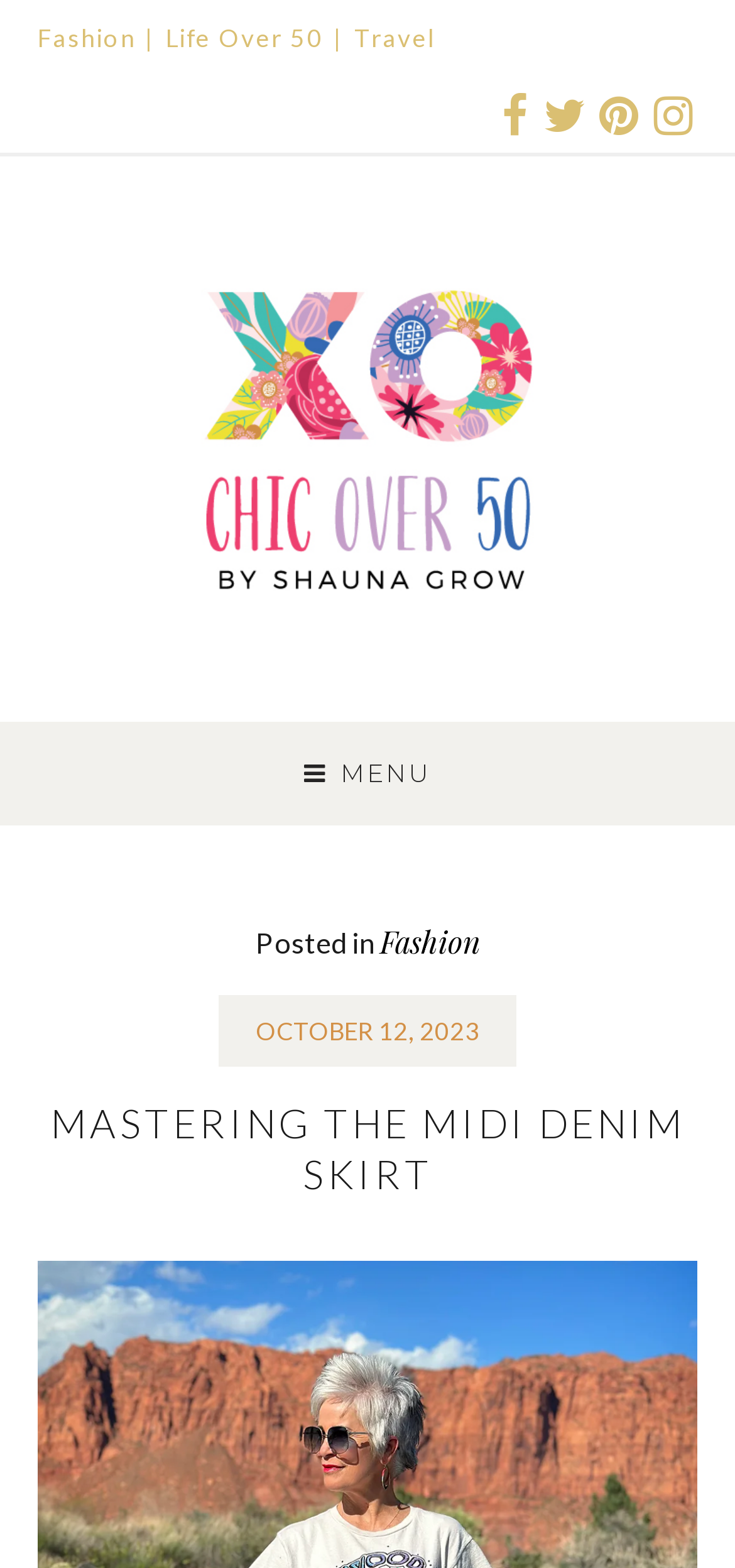Can you find the bounding box coordinates for the UI element given this description: "October 12, 2023October 24, 2023"? Provide the coordinates as four float numbers between 0 and 1: [left, top, right, bottom].

[0.347, 0.648, 0.653, 0.667]